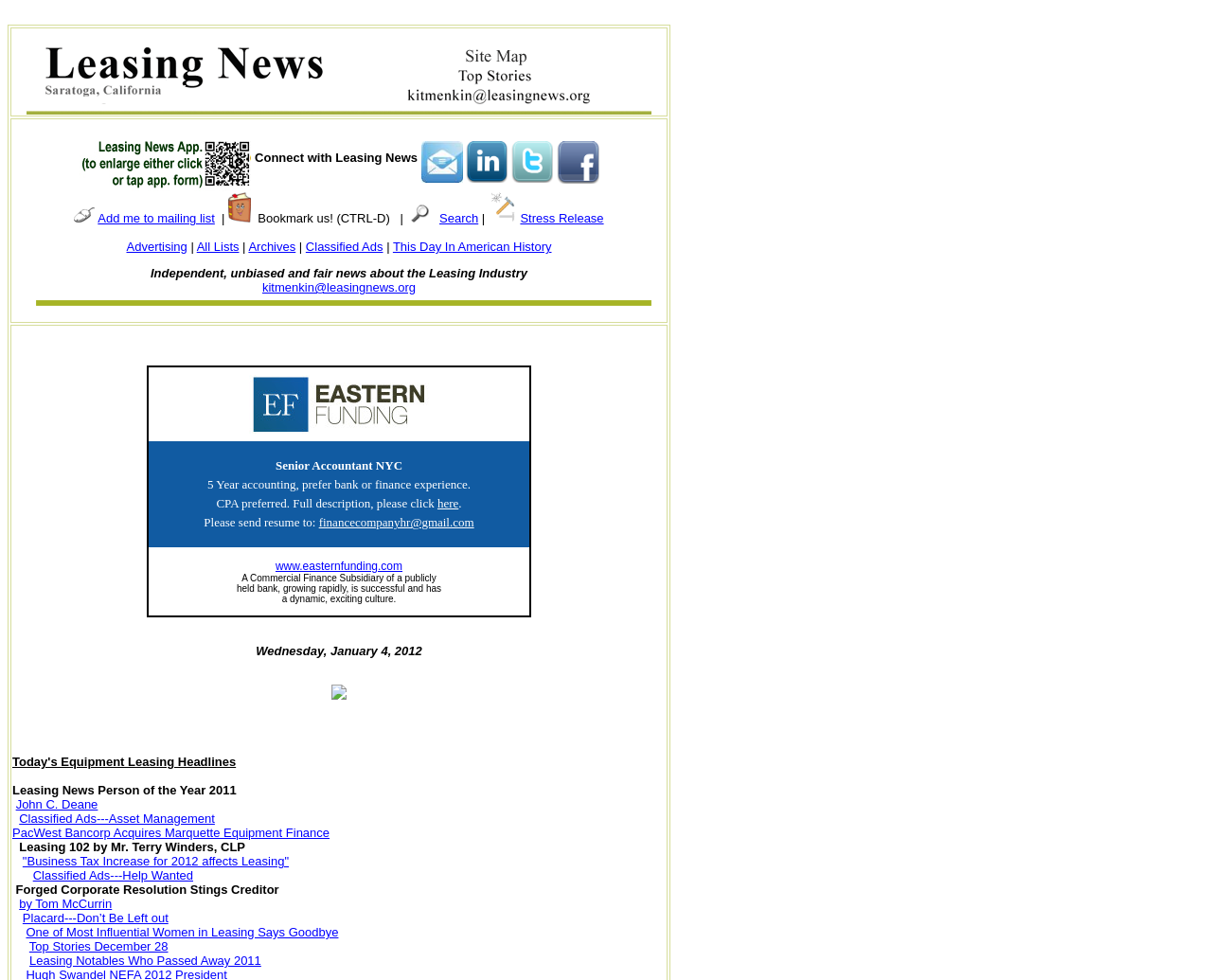Please identify the coordinates of the bounding box for the clickable region that will accomplish this instruction: "Visit www.easternfunding.com".

[0.227, 0.571, 0.332, 0.585]